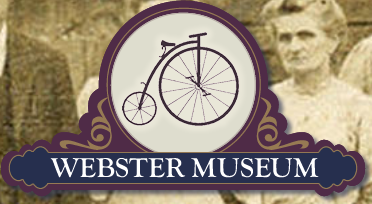What is the purpose of the Webster Museum?
Refer to the image and provide a one-word or short phrase answer.

preserving and celebrating local history